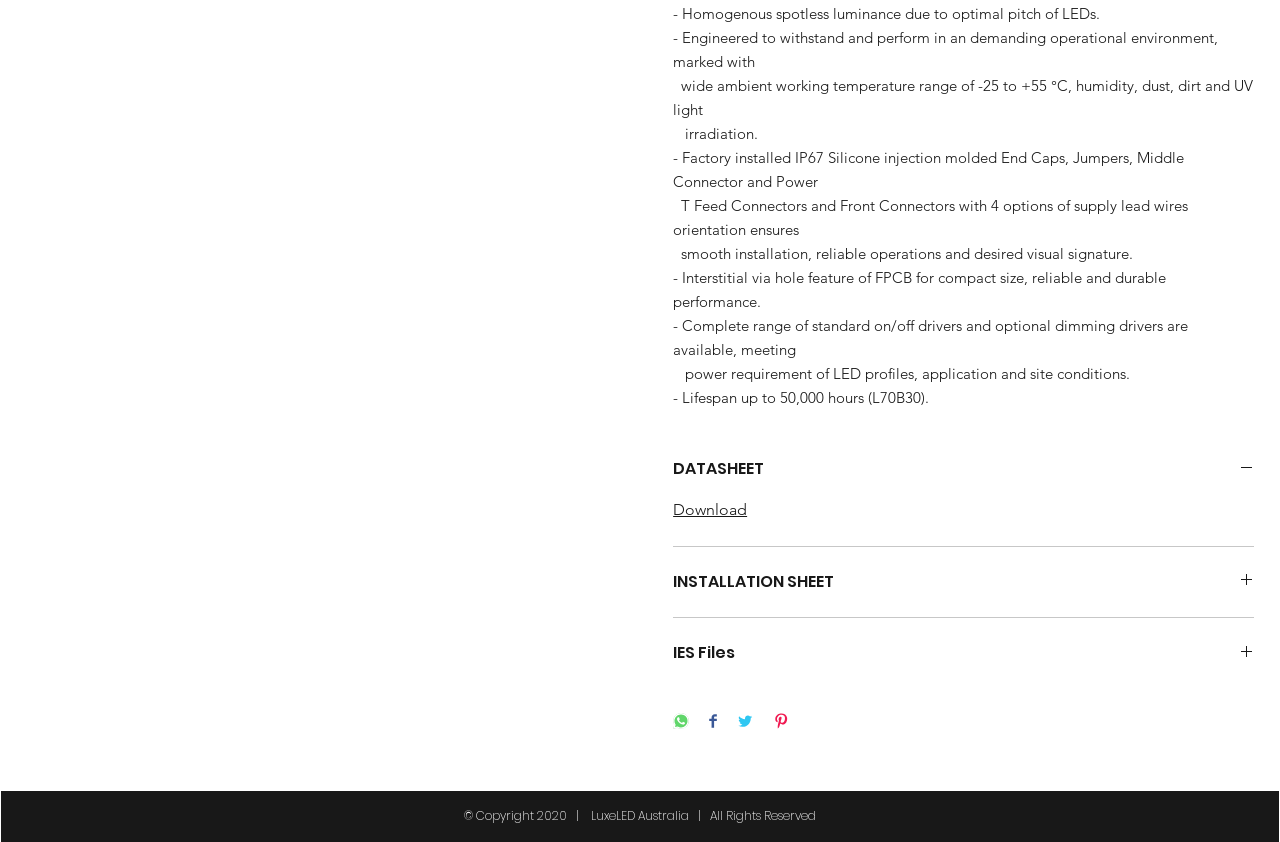Locate the bounding box of the UI element based on this description: "INSTALLATION SHEET". Provide four float numbers between 0 and 1 as [left, top, right, bottom].

[0.526, 0.678, 0.98, 0.704]